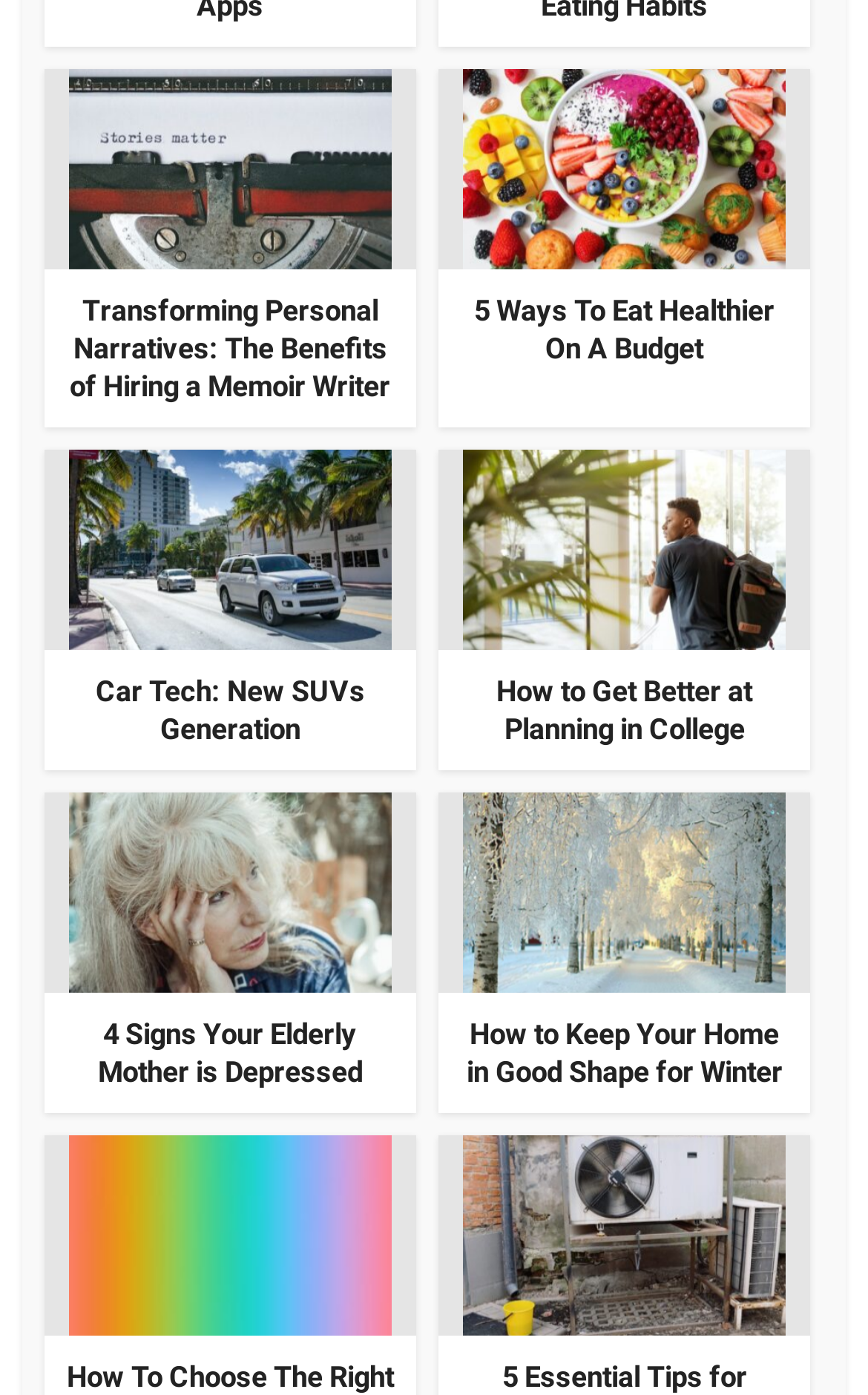How many articles are on this webpage?
Look at the image and answer the question using a single word or phrase.

6